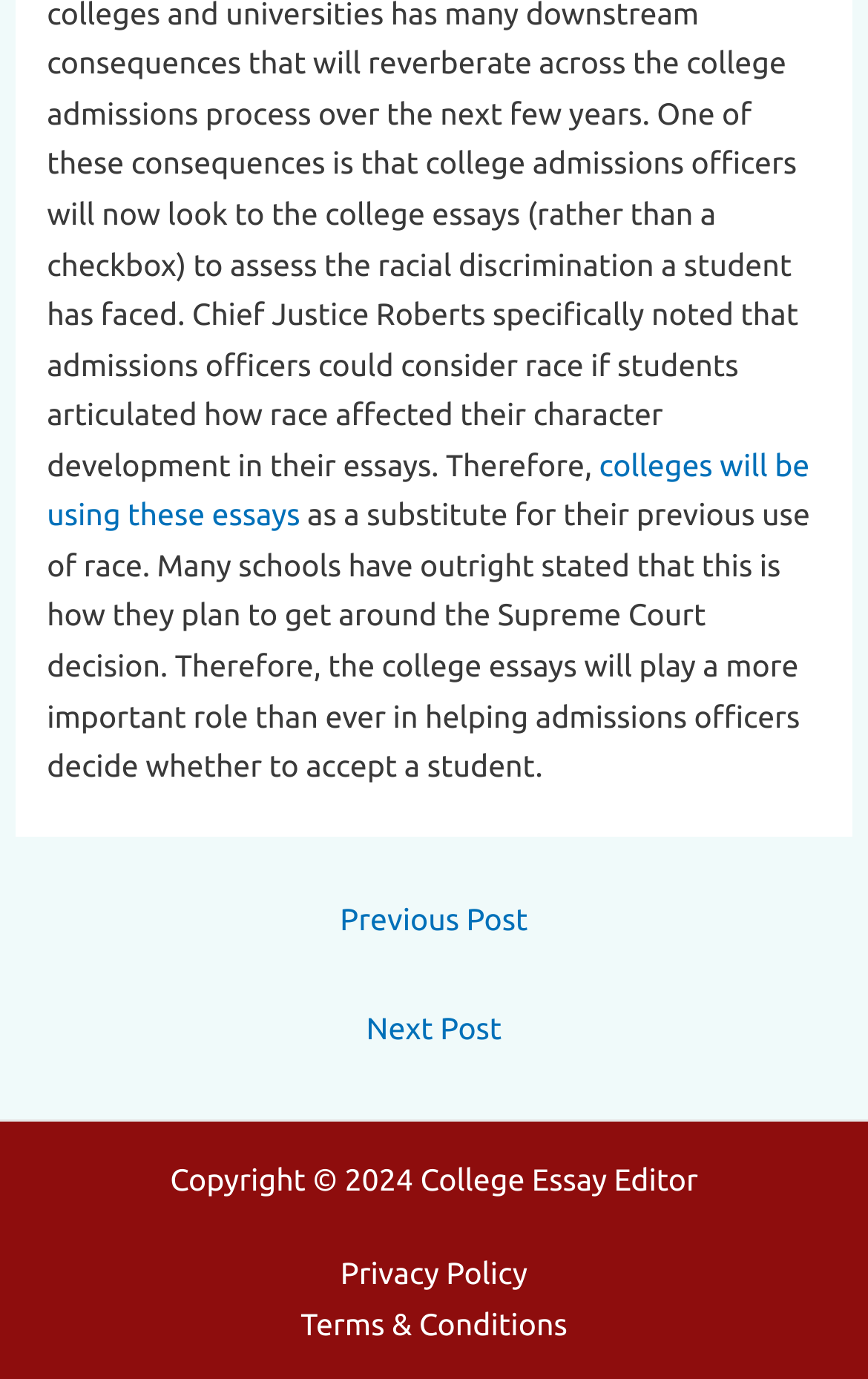Provide your answer to the question using just one word or phrase: What is the copyright year?

2024